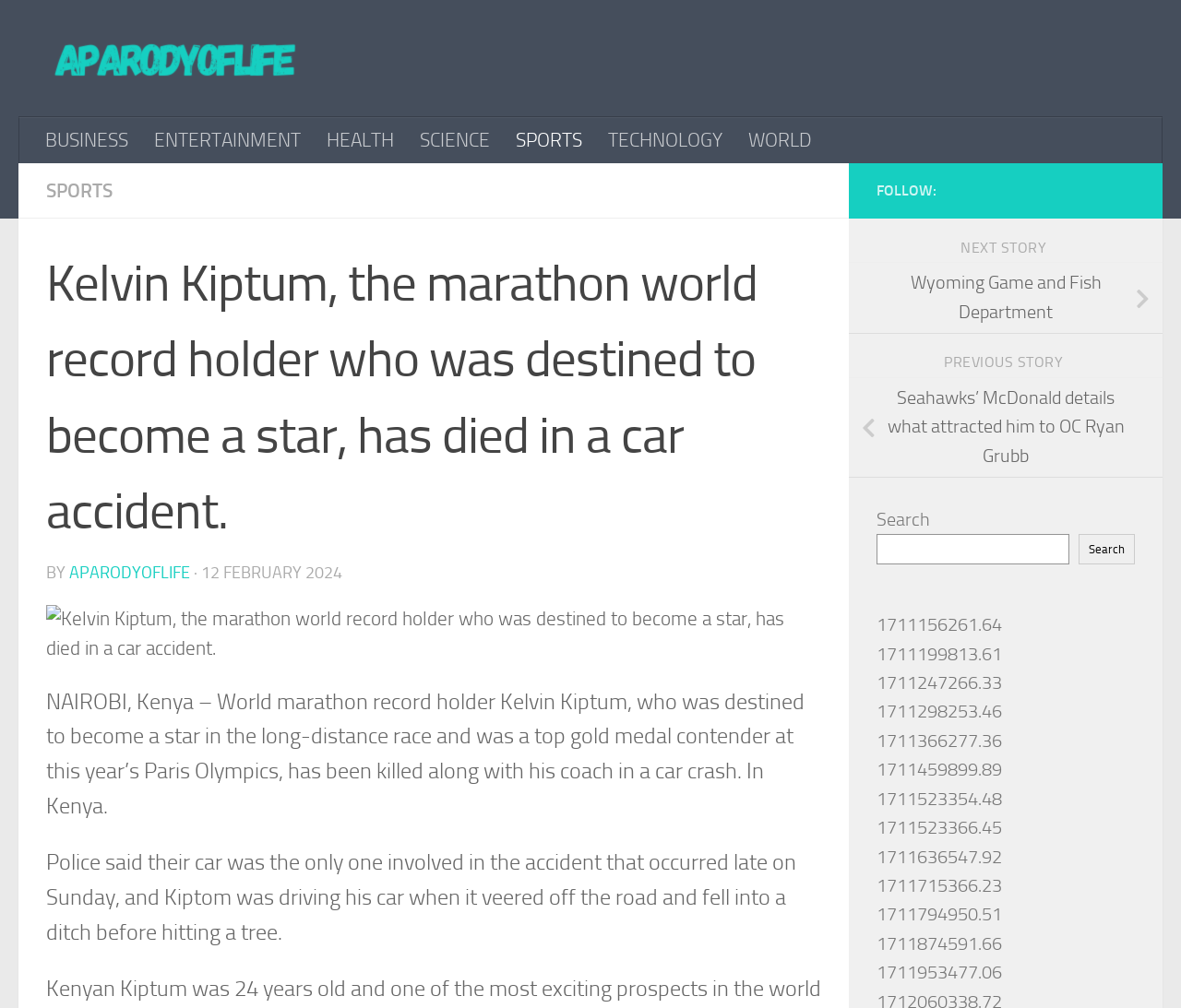Can you identify the bounding box coordinates of the clickable region needed to carry out this instruction: 'Go to the 'HOME PAGE''? The coordinates should be four float numbers within the range of 0 to 1, stated as [left, top, right, bottom].

[0.039, 0.037, 0.26, 0.08]